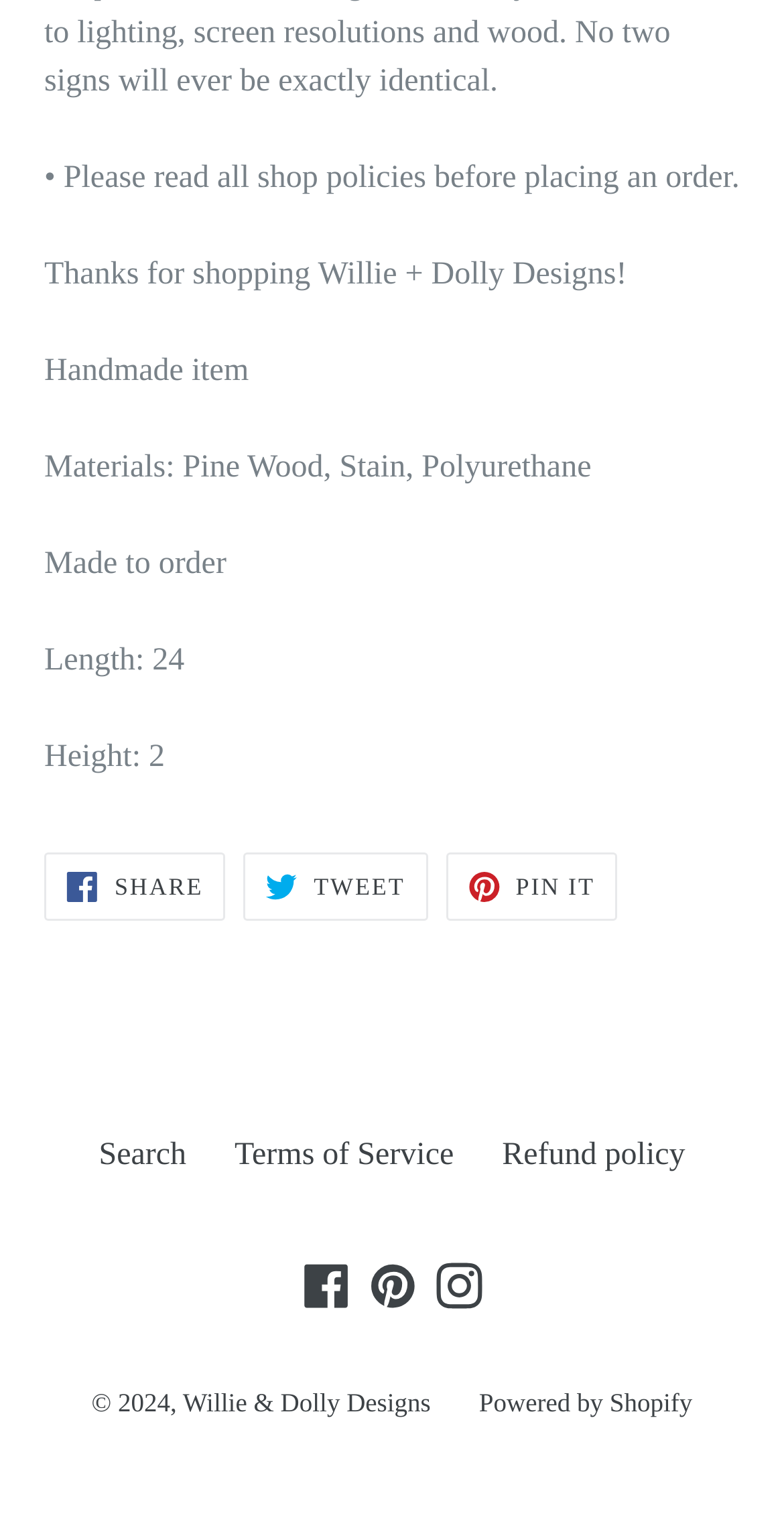Extract the bounding box coordinates for the described element: "Share Share on Facebook". The coordinates should be represented as four float numbers between 0 and 1: [left, top, right, bottom].

[0.056, 0.554, 0.287, 0.599]